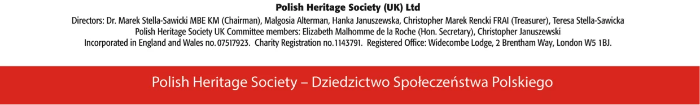Elaborate on the contents of the image in a comprehensive manner.

The image features the footer of the Polish Heritage Society (UK) Ltd., providing important organizational information. It lists the names of the directors, including Dr. Marek Stella-Sawicki MBE KM as Chairman, alongside Malgorzata Alberman, Hanka Januszewska, Christopher Marek Rencki FRAI as Treasurer, and Teresa Stella-Sawicka. Additionally, the UK committee members are identified, highlighting Elizabeth Malhomme de la Roche (Secretary) and Christopher Januszewski. The footer emphasizes the society's commitment to preserving and promoting Polish heritage in the UK, marked by the bilingual title which translates to "Polish Heritage Society – The Heritage of Polish Society." The design is simple yet effective, featuring a clear layout with a bold red background, underscoring its cultural significance.